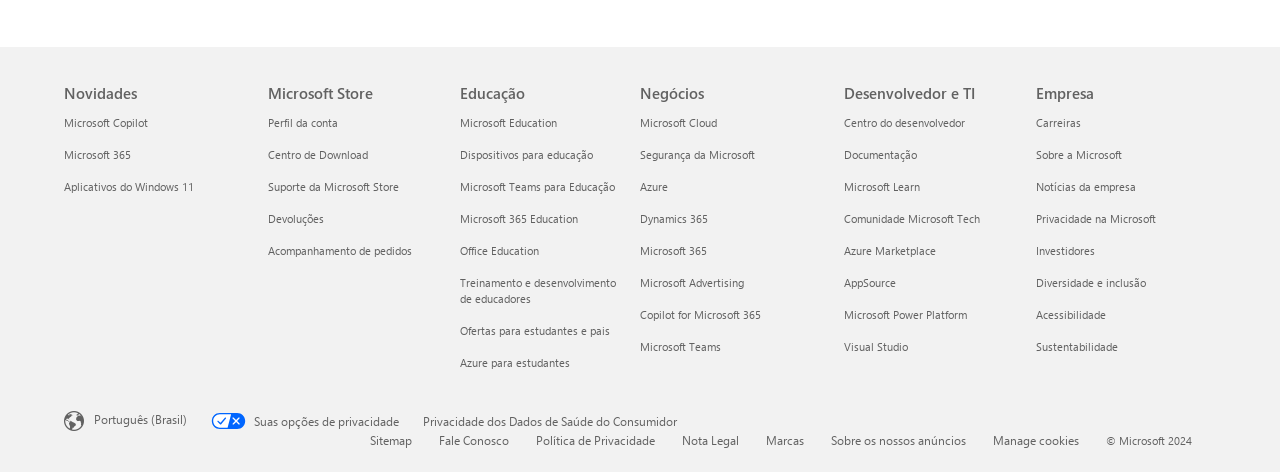Highlight the bounding box coordinates of the element you need to click to perform the following instruction: "Click on Microsoft Copilot Novidades."

[0.05, 0.244, 0.116, 0.275]